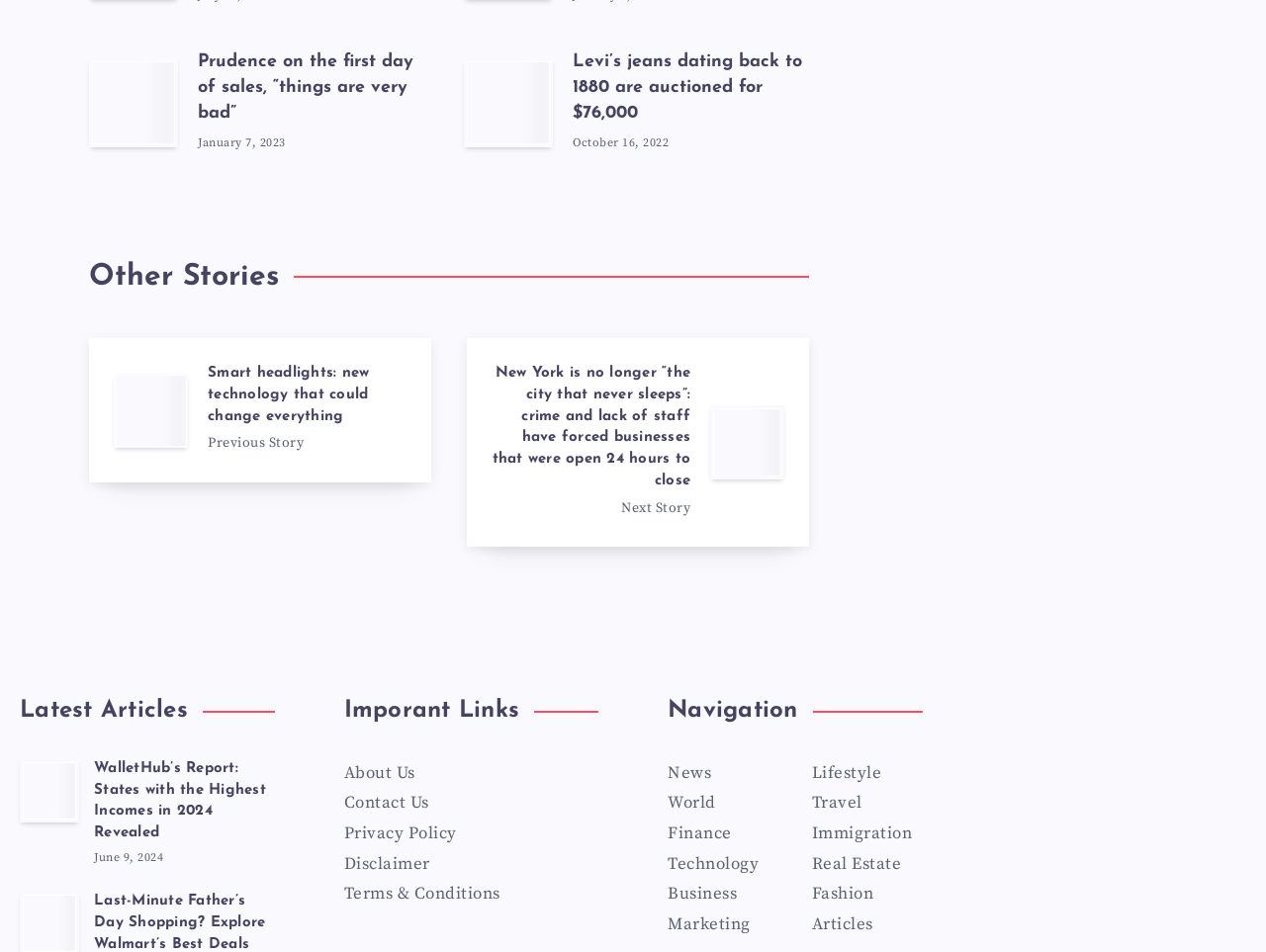Indicate the bounding box coordinates of the element that must be clicked to execute the instruction: "Read the article about Prudence on the first day of sales". The coordinates should be given as four float numbers between 0 and 1, i.e., [left, top, right, bottom].

[0.156, 0.055, 0.327, 0.134]